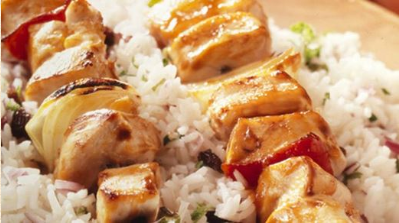What is the texture of the bell peppers and onions?
Please respond to the question with a detailed and well-explained answer.

According to the caption, the bell peppers and onions add a 'crunchy texture' to the dish, suggesting that they are crispy and firm to the bite.